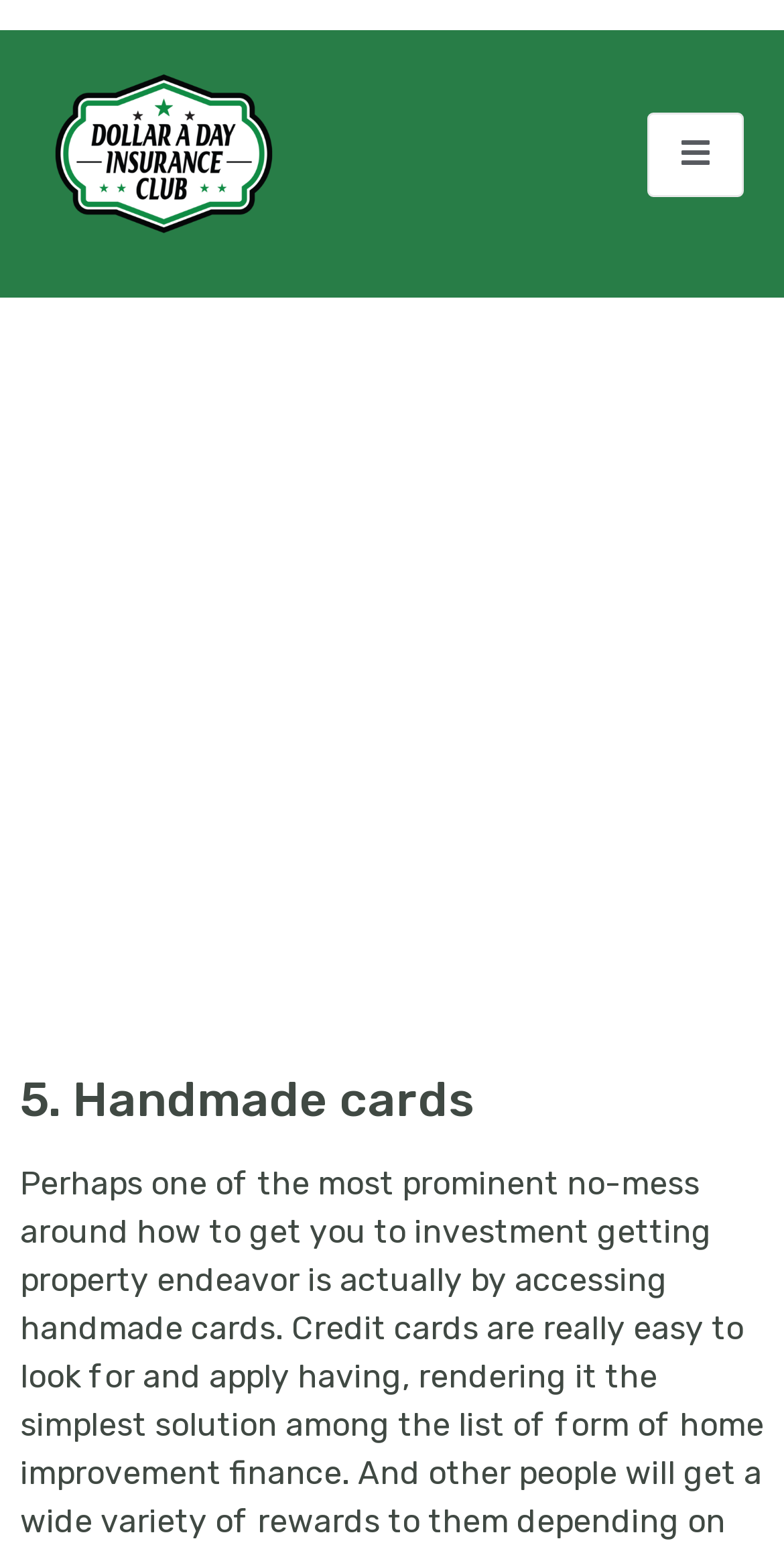Extract the primary header of the webpage and generate its text.

dos. Family Collateral Personal line of credit (HELOC)